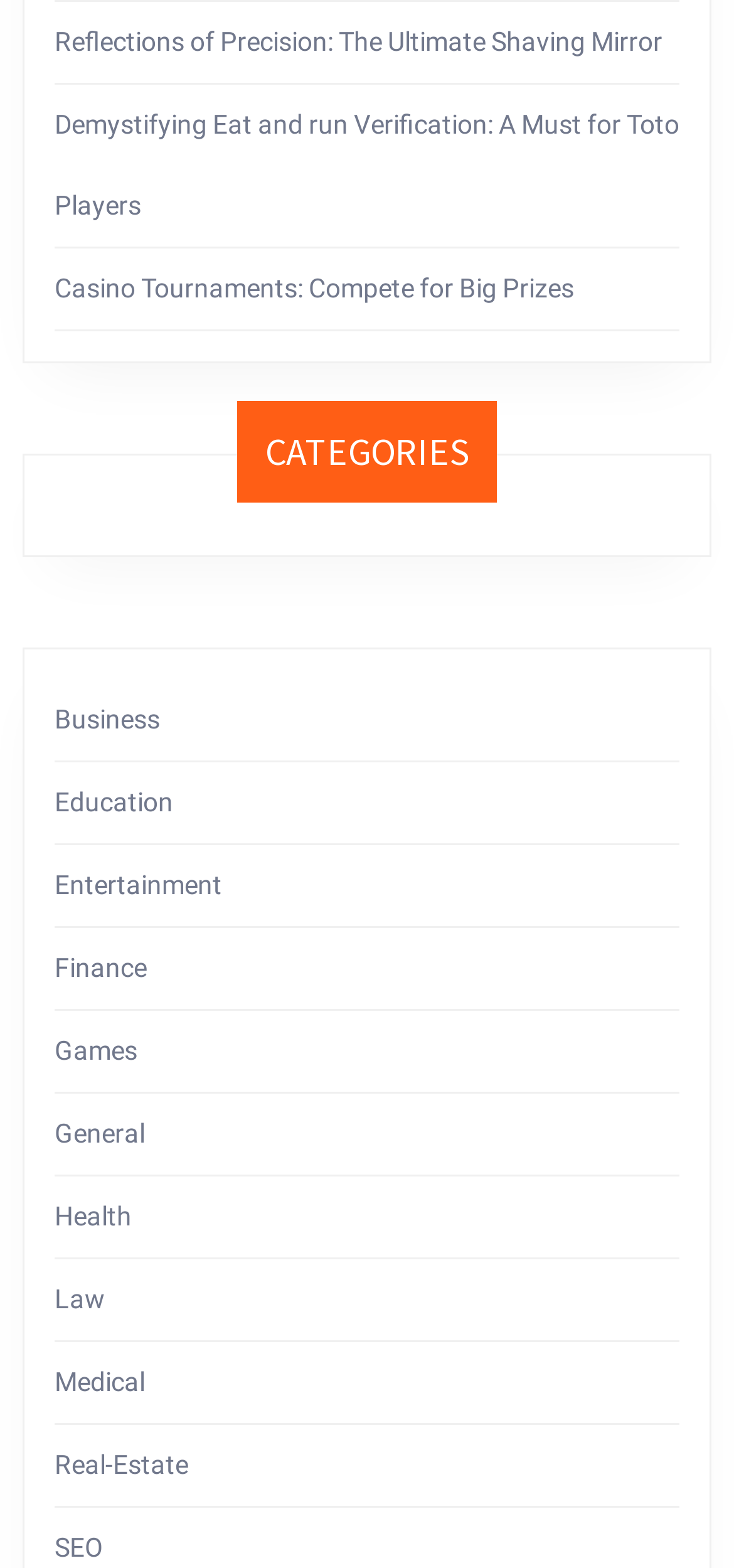Find the bounding box coordinates of the element to click in order to complete the given instruction: "Click on the 'Reflections of Precision: The Ultimate Shaving Mirror' link."

[0.074, 0.016, 0.903, 0.035]